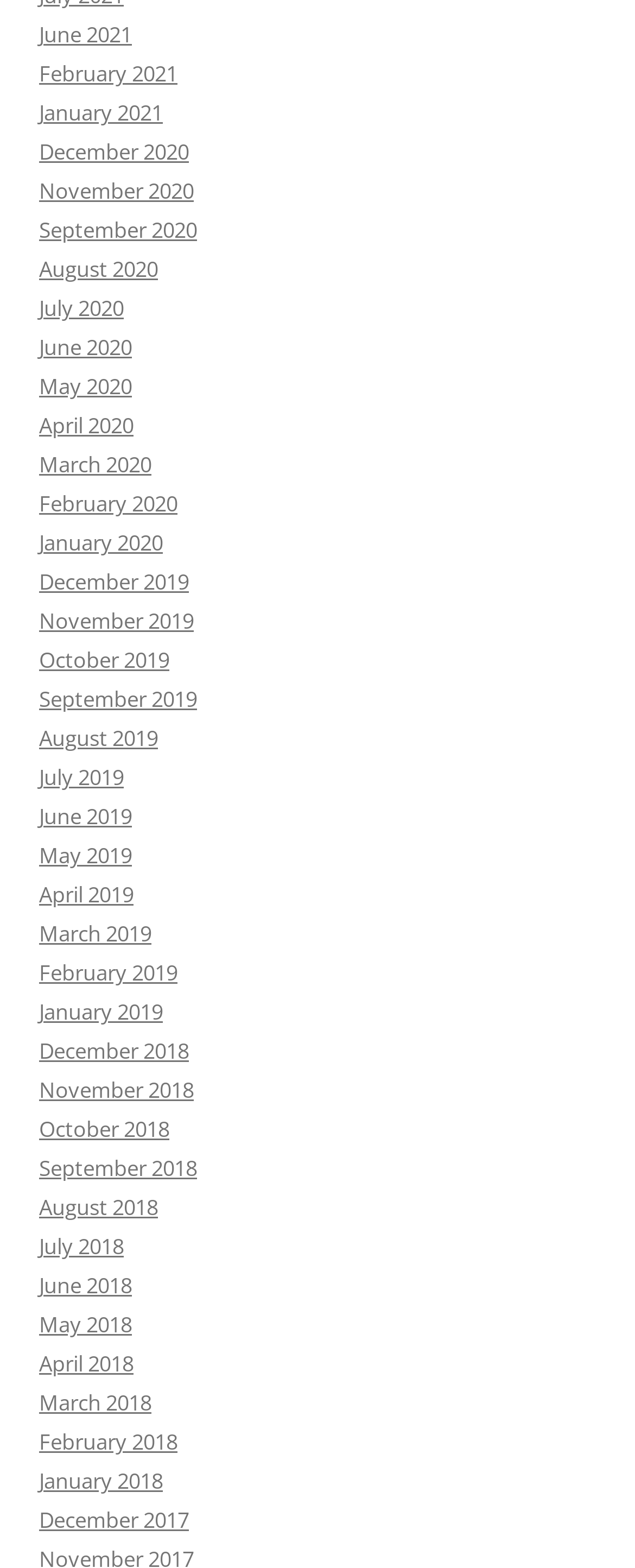How many links are there on the webpage?
Based on the image, give a one-word or short phrase answer.

296